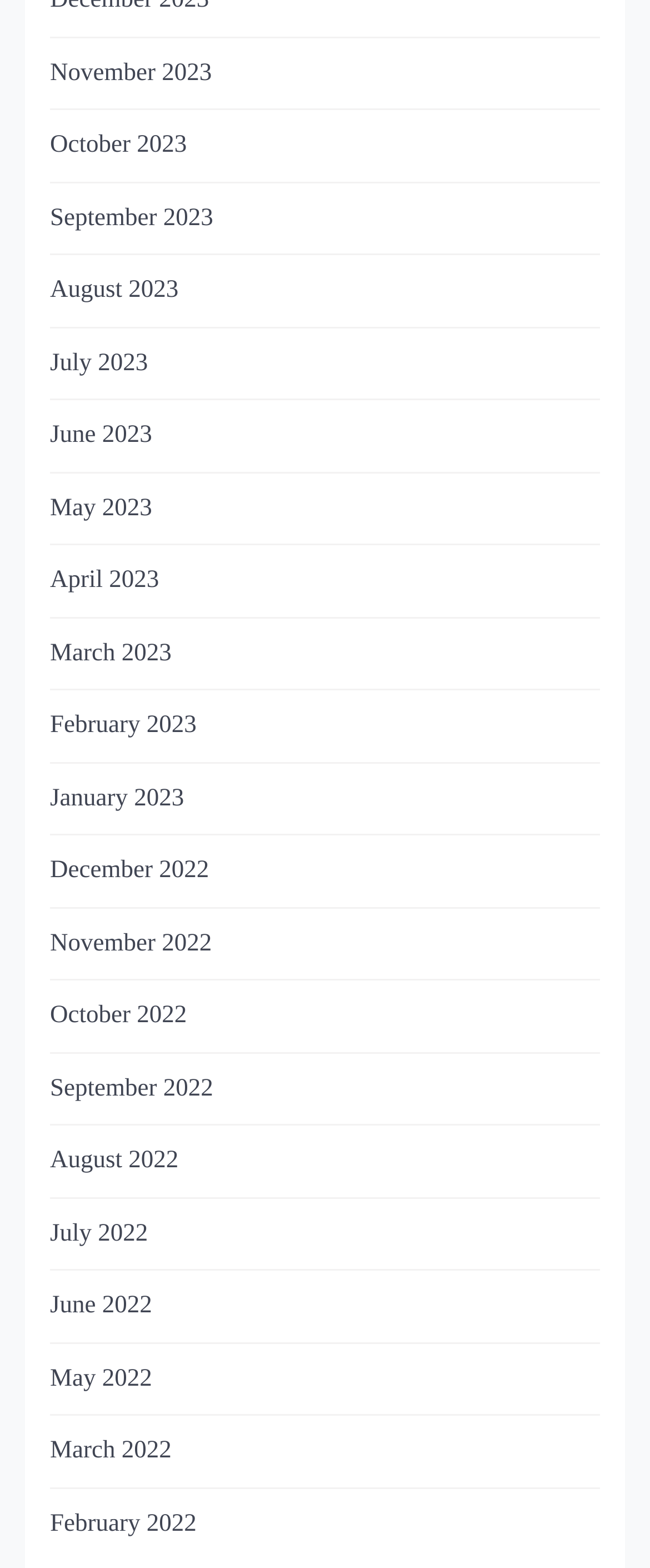Please specify the coordinates of the bounding box for the element that should be clicked to carry out this instruction: "view March 2022". The coordinates must be four float numbers between 0 and 1, formatted as [left, top, right, bottom].

[0.077, 0.914, 0.264, 0.938]